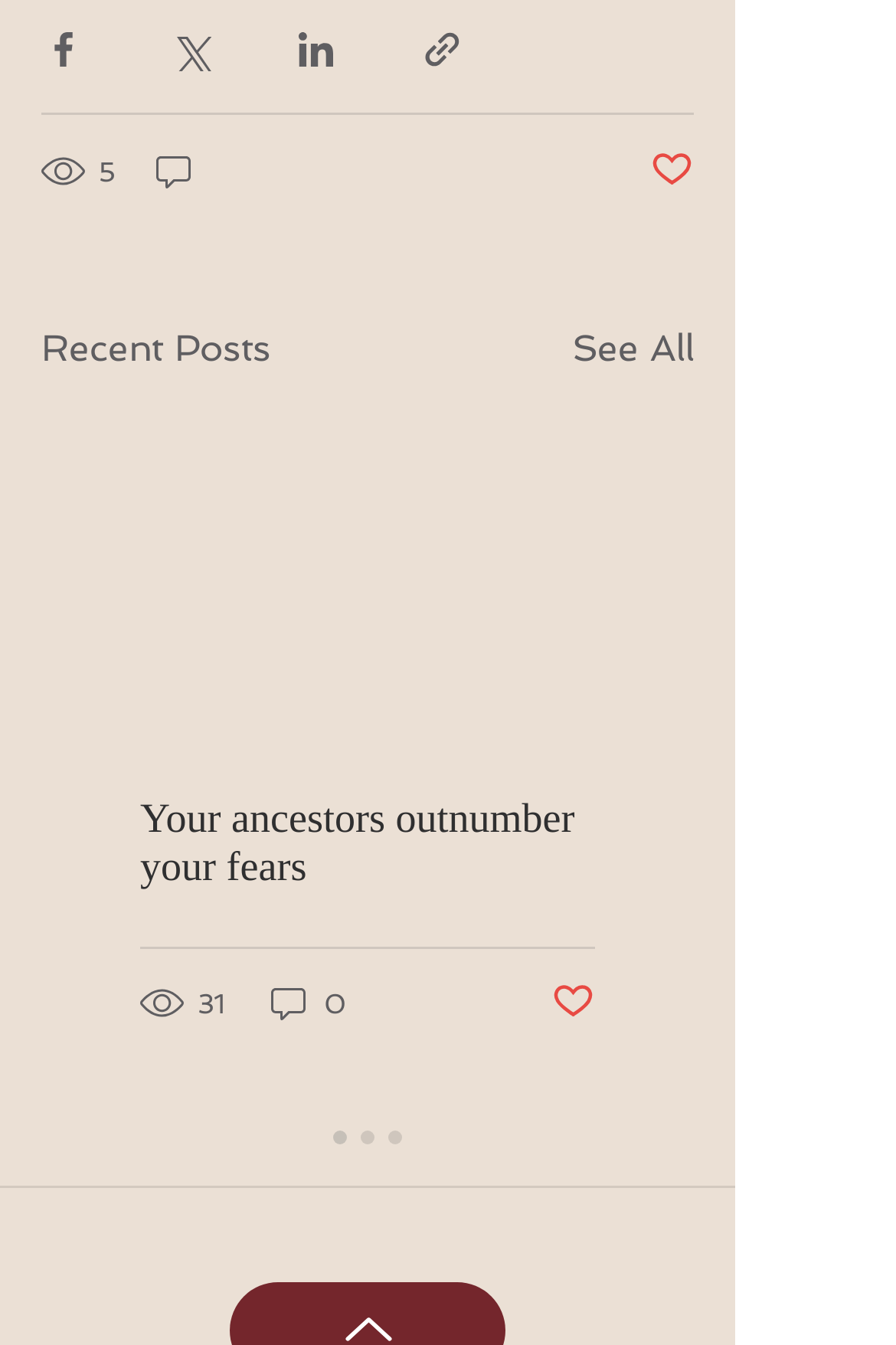Please identify the bounding box coordinates of the area I need to click to accomplish the following instruction: "Share via link".

[0.469, 0.021, 0.518, 0.054]